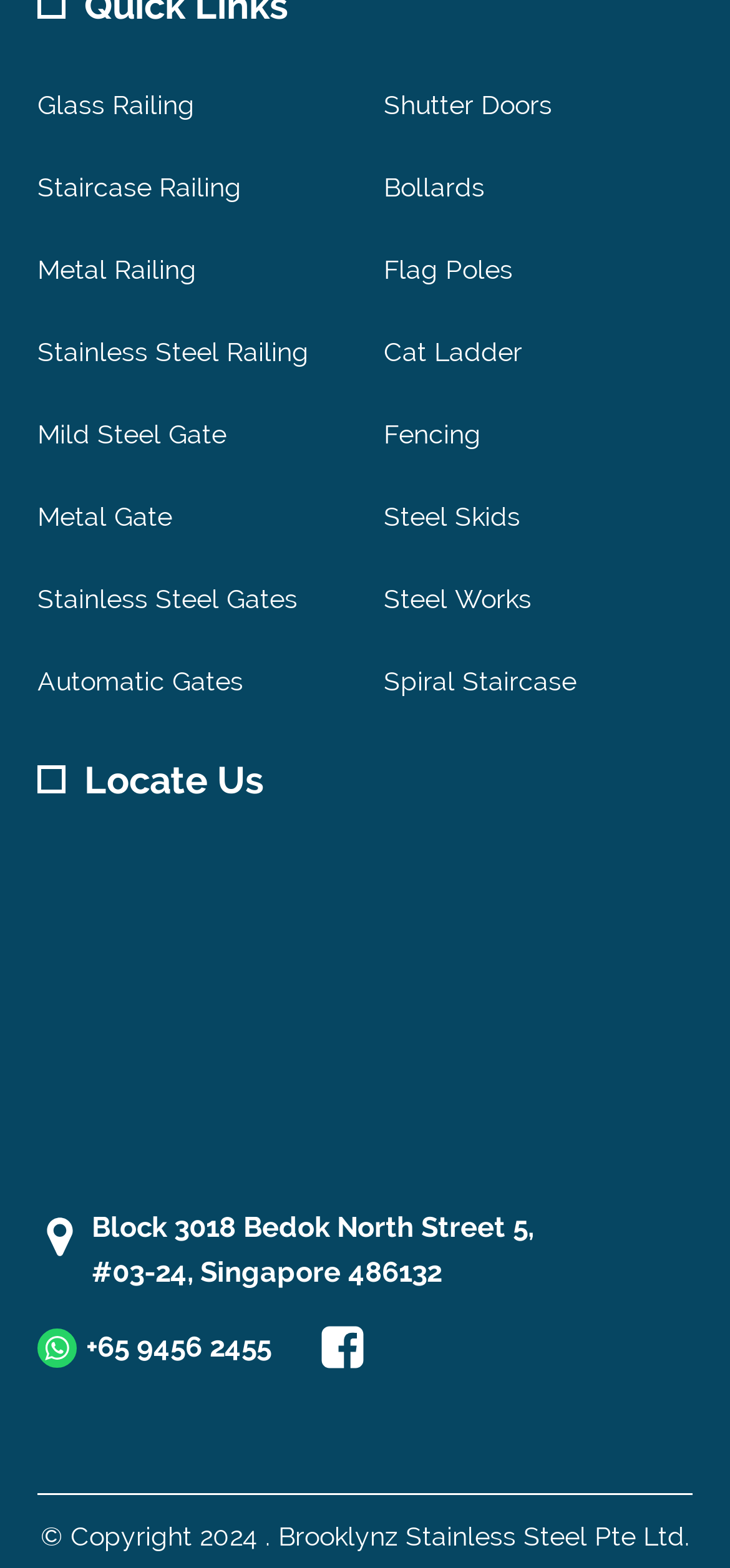Using the given description, provide the bounding box coordinates formatted as (top-left x, top-left y, bottom-right x, bottom-right y), with all values being floating point numbers between 0 and 1. Description: Staircase railing

[0.051, 0.105, 0.331, 0.134]